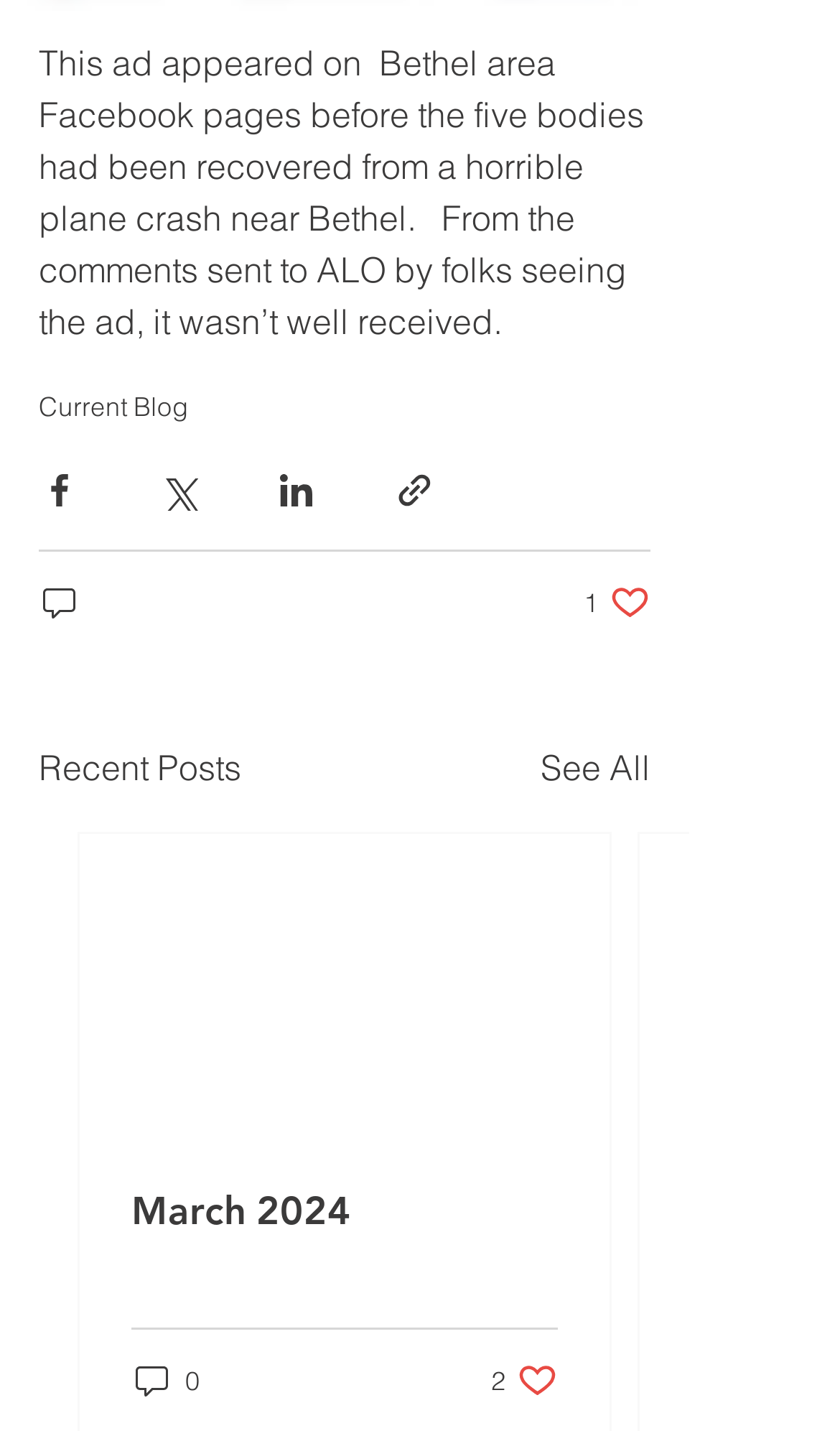Answer the question with a brief word or phrase:
How many likes does the post have?

1